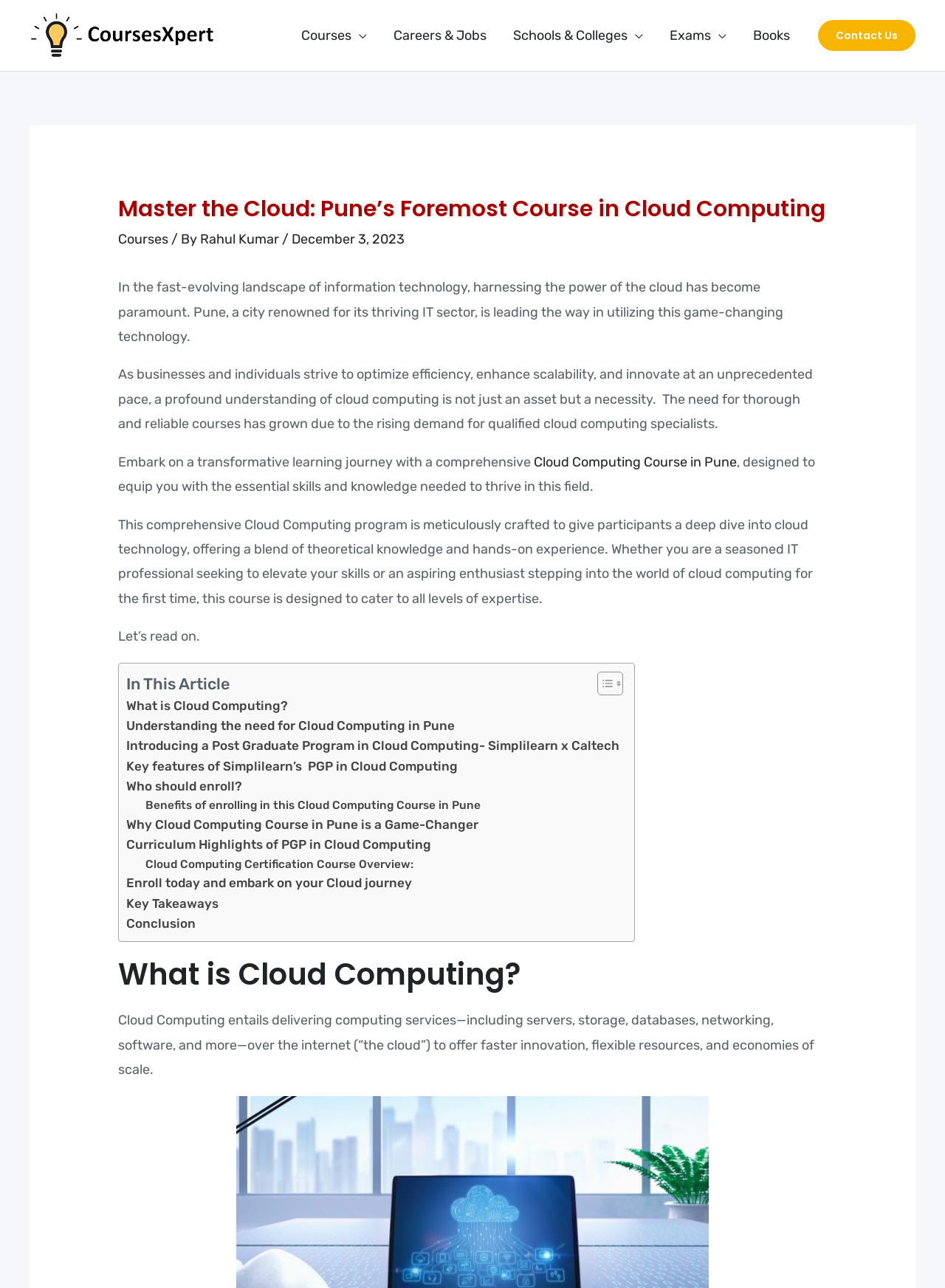Locate the UI element described by Key Takeaways in the provided webpage screenshot. Return the bounding box coordinates in the format (top-left x, top-left y, bottom-right x, bottom-right y), ensuring all values are between 0 and 1.

[0.134, 0.694, 0.231, 0.709]